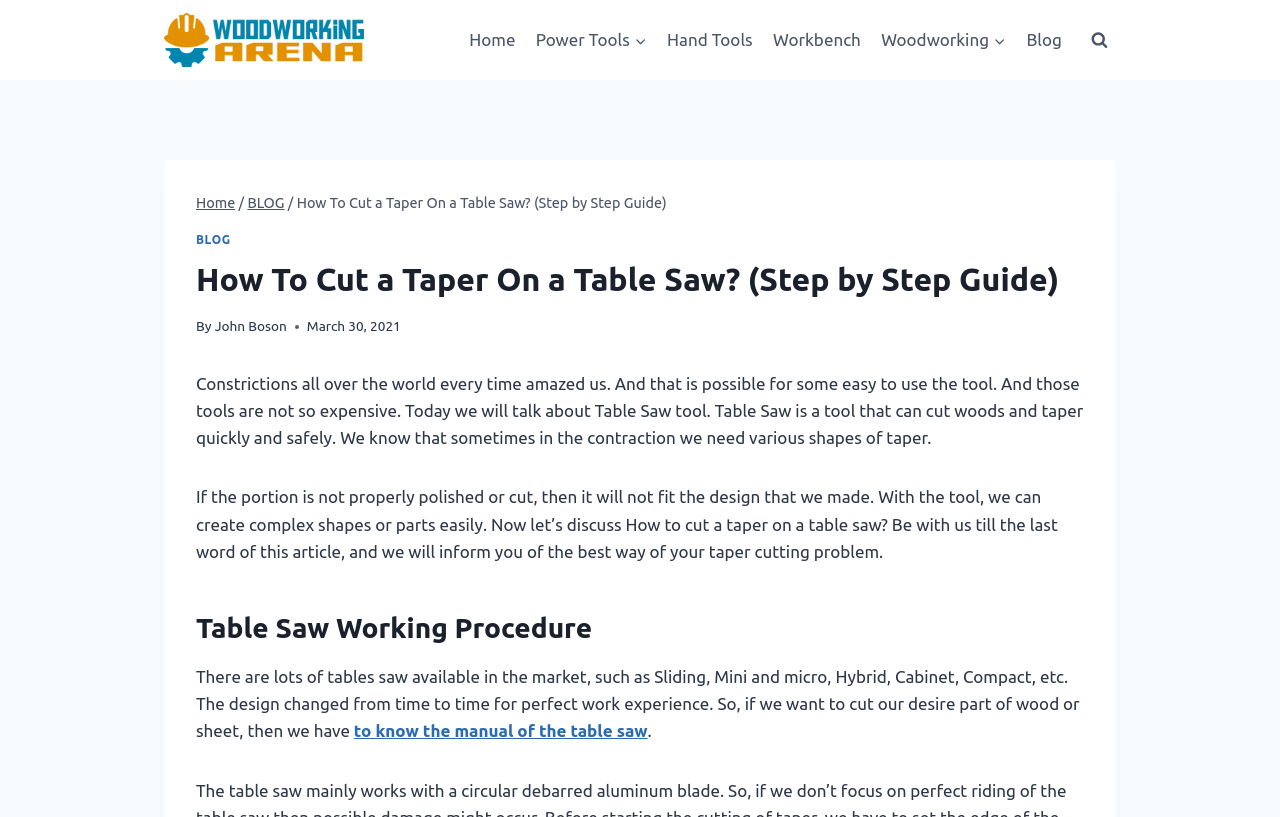Illustrate the webpage's structure and main components comprehensively.

The webpage is about a step-by-step guide on how to cut a taper on a table saw. At the top left corner, there is a link to "WoodWorkingArena" accompanied by an image with the same name. Below this, there is a primary navigation menu with links to "Home", "Power Tools", "Hand Tools", "Workbench", "Woodworking", and "Blog". 

On the right side of the navigation menu, there is a search form button. Above the main content, there is a breadcrumbs navigation menu showing the path "Home > BLOG > How To Cut a Taper On a Table Saw? (Step by Step Guide)". 

The main content starts with a heading "How To Cut a Taper On a Table Saw? (Step by Step Guide)" followed by the author's name "John Boson" and the publication date "March 30, 2021". The article begins by introducing the importance of using the right tools, specifically the Table Saw, to create complex shapes or parts easily. 

The article is divided into sections, with headings such as "Table Saw Working Procedure". The content is a mix of paragraphs and links, providing a detailed guide on how to cut a taper on a table saw. There are no images in the main content, but there are links to external resources, such as the manual of the table saw.